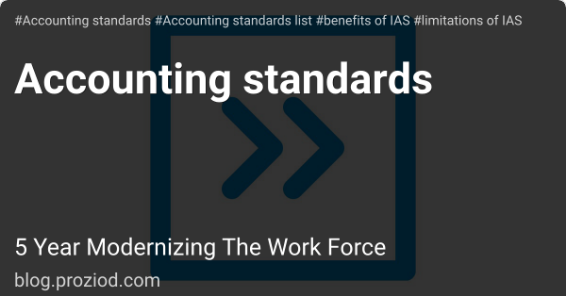What is the timeframe for modernizing the workforce?
Please ensure your answer to the question is detailed and covers all necessary aspects.

The phrase '5 Year Modernizing The Work Force' suggests a focused initiative or timeframe aimed at enhancing accounting practices, indicating a specific period for achieving this goal.